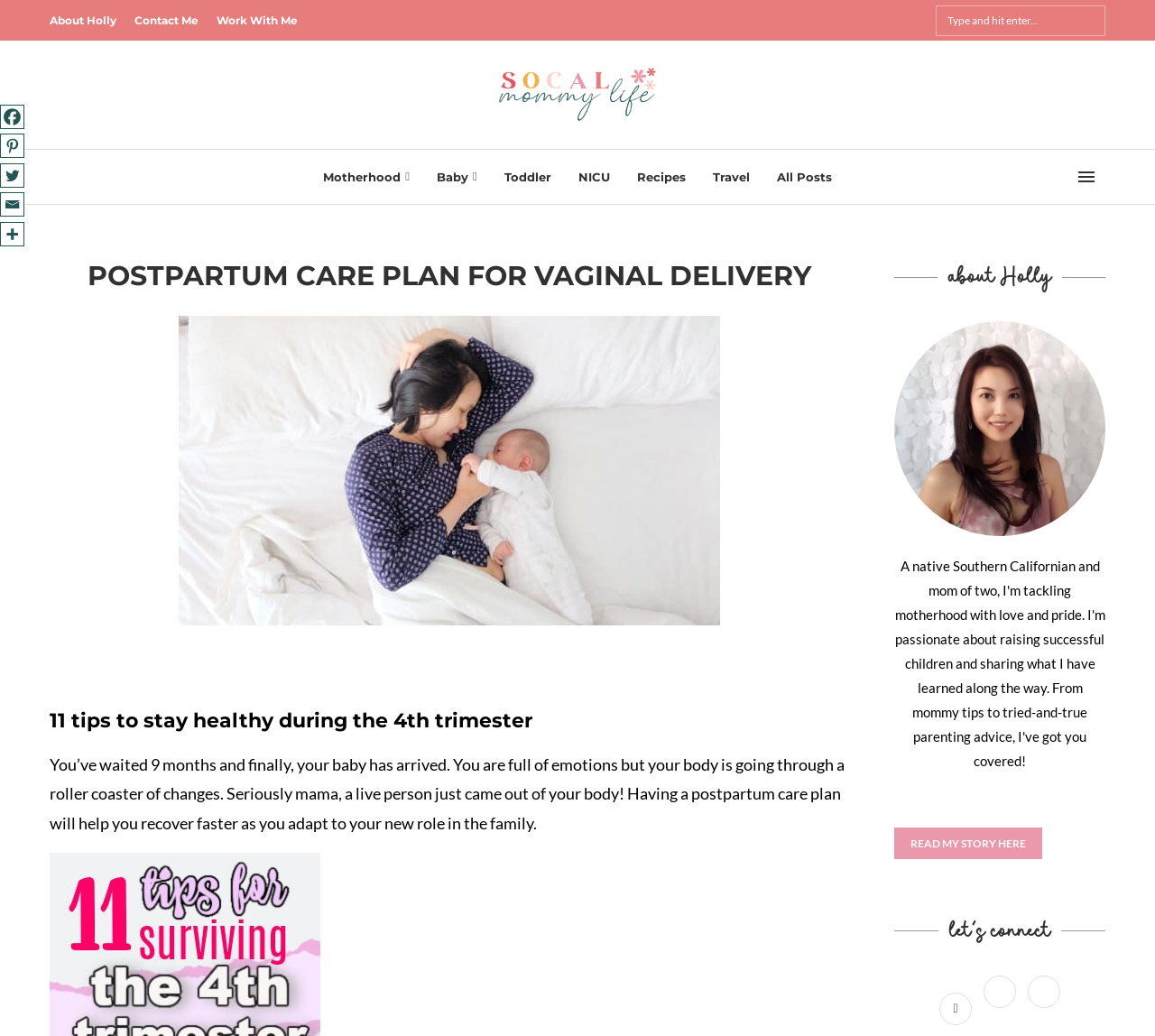Explain the contents of the webpage comprehensively.

This webpage is about postpartum care plans, specifically for vaginal delivery. At the top, there are several links to navigate to different sections of the website, including "About Holly", "Contact Me", and "Work With Me". A search bar is also located at the top right corner.

Below the navigation links, there is a logo "SoCal Mommy Life" with an accompanying image. To the left of the logo, there are several links categorized by topics, such as "Motherhood", "Baby", "Toddler", "NICU", "Recipes", "Travel", and "All Posts".

The main content of the webpage starts with a heading "POSTPARTUM CARE PLAN FOR VAGINAL DELIVERY" followed by a link to a postpartum care plan with an accompanying image. There are social media sharing links below, including "Share on Facebook", "Share on Twitter", "Pin to Pinterest", and "Share via Email".

The main article begins with a heading "11 tips to stay healthy during the 4th trimester" and a paragraph of text discussing the importance of having a postpartum care plan for a faster recovery. The article continues below, but its content is not specified in the accessibility tree.

To the right of the main content, there are three complementary sections. The first section has a heading "about Holly" with an accompanying image. The second section has a link "READ MY STORY HERE". The third section has a heading "let’s connect" with links to social media platforms, including Facebook, Instagram, and Pinterest.

At the bottom left corner, there are links to social media platforms, including Facebook, Pinterest, Twitter, and Email.